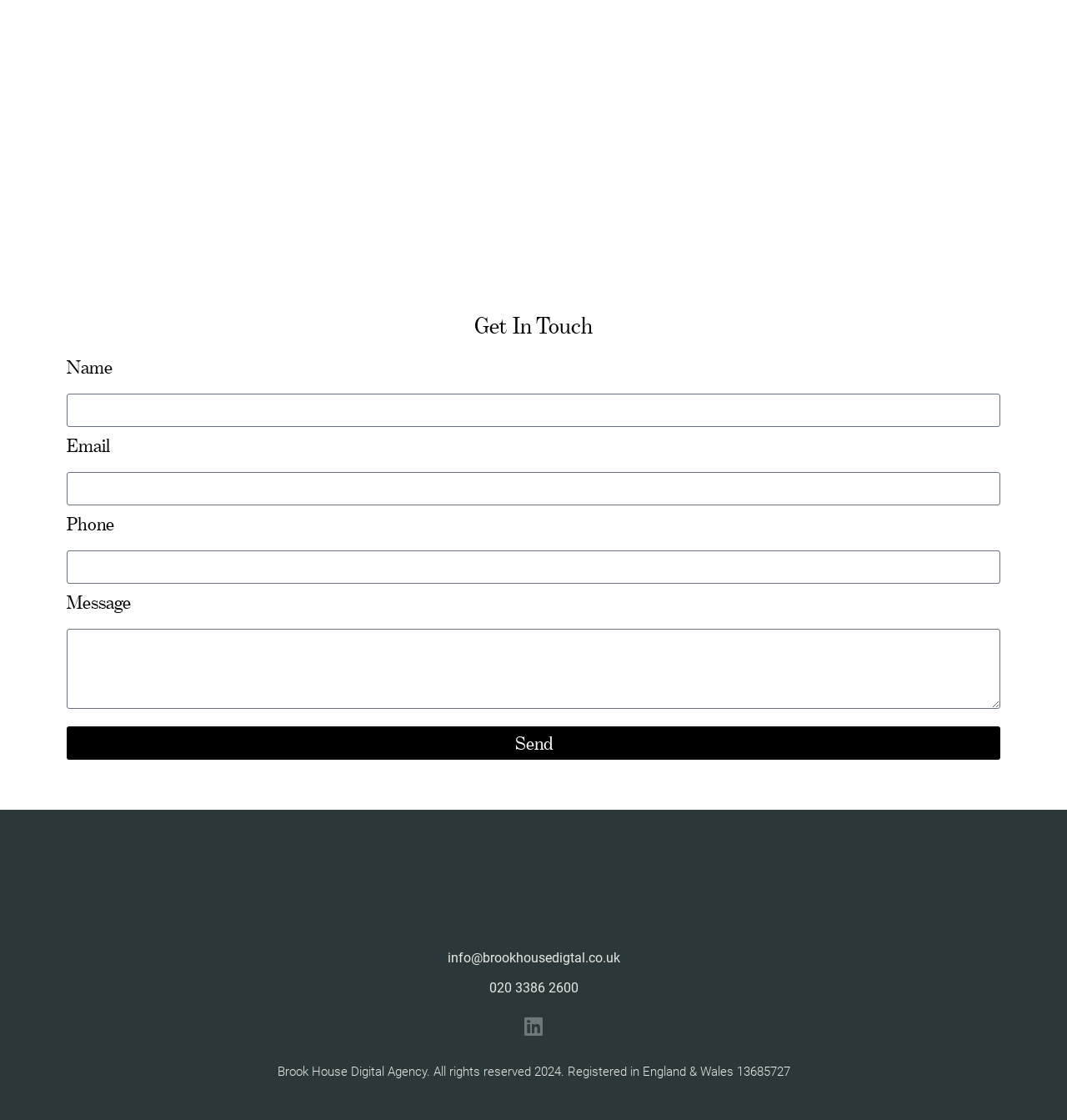Please provide the bounding box coordinates in the format (top-left x, top-left y, bottom-right x, bottom-right y). Remember, all values are floating point numbers between 0 and 1. What is the bounding box coordinate of the region described as: Send

[0.062, 0.648, 0.938, 0.678]